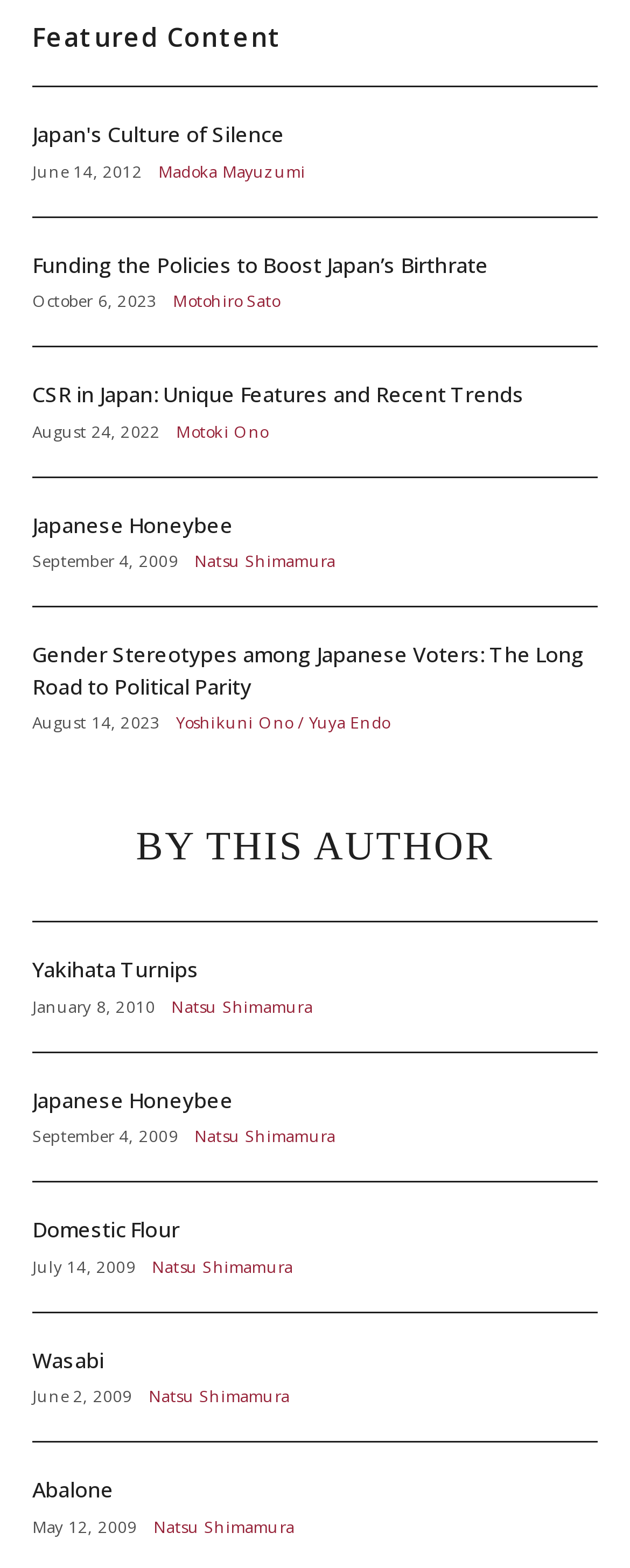Utilize the details in the image to thoroughly answer the following question: What is the date of the article 'Japanese Honeybee'?

The date of the article 'Japanese Honeybee' is September 4, 2009, which can be found by looking at the time element corresponding to the article.